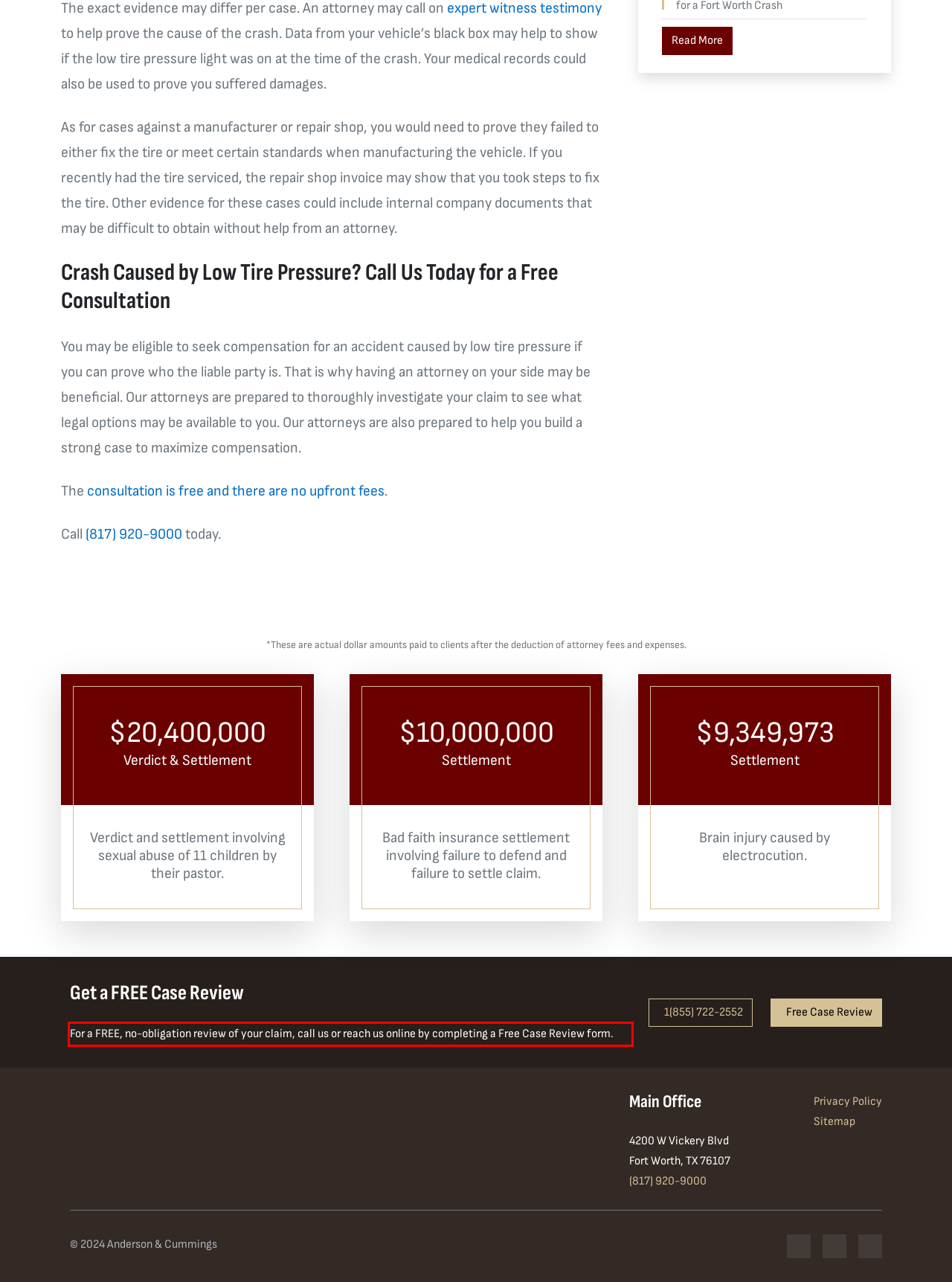By examining the provided screenshot of a webpage, recognize the text within the red bounding box and generate its text content.

For a FREE, no-obligation review of your claim, call us or reach us online by completing a Free Case Review form.